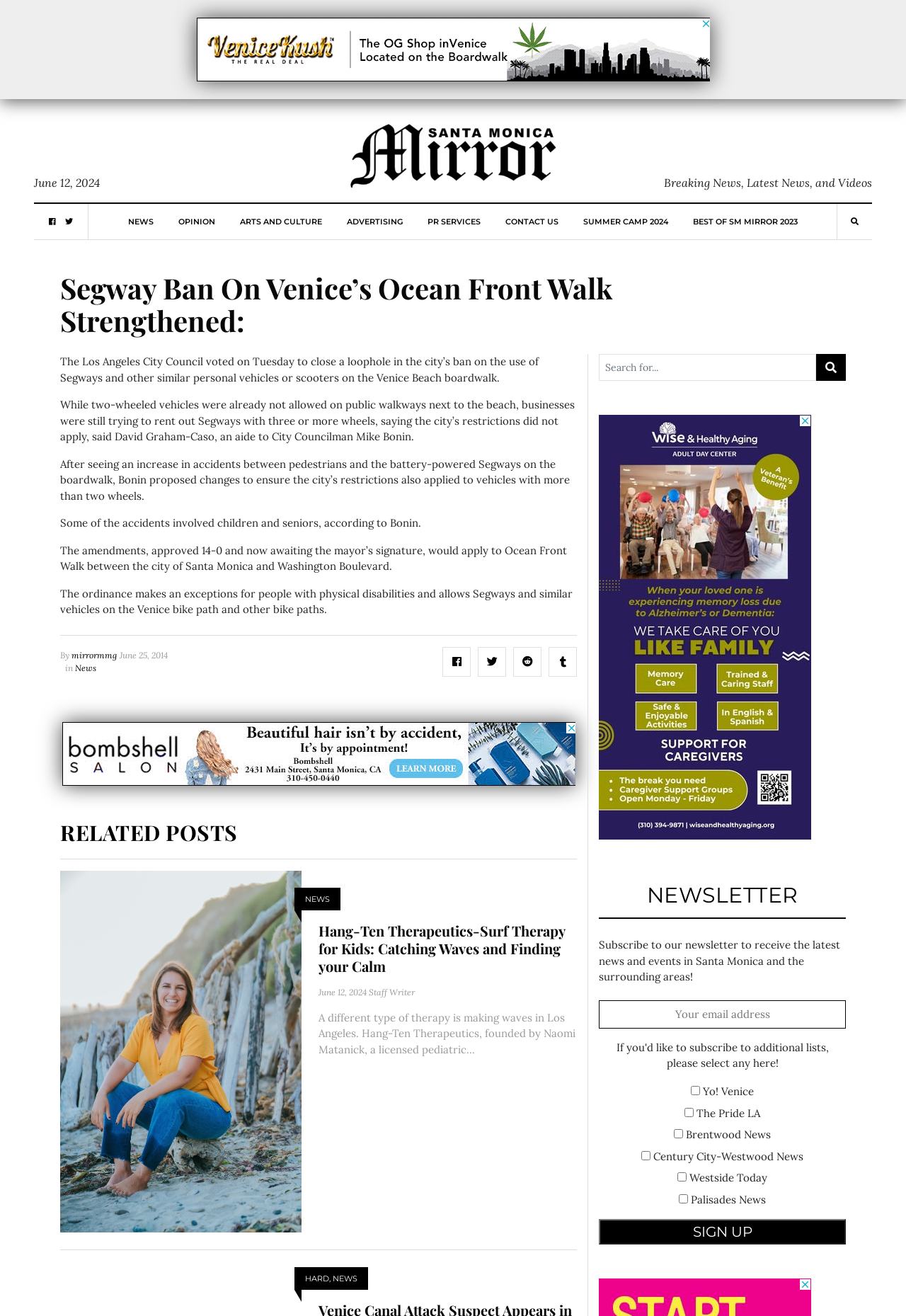Identify the bounding box for the UI element that is described as follows: "Staff Writer".

[0.407, 0.75, 0.458, 0.758]